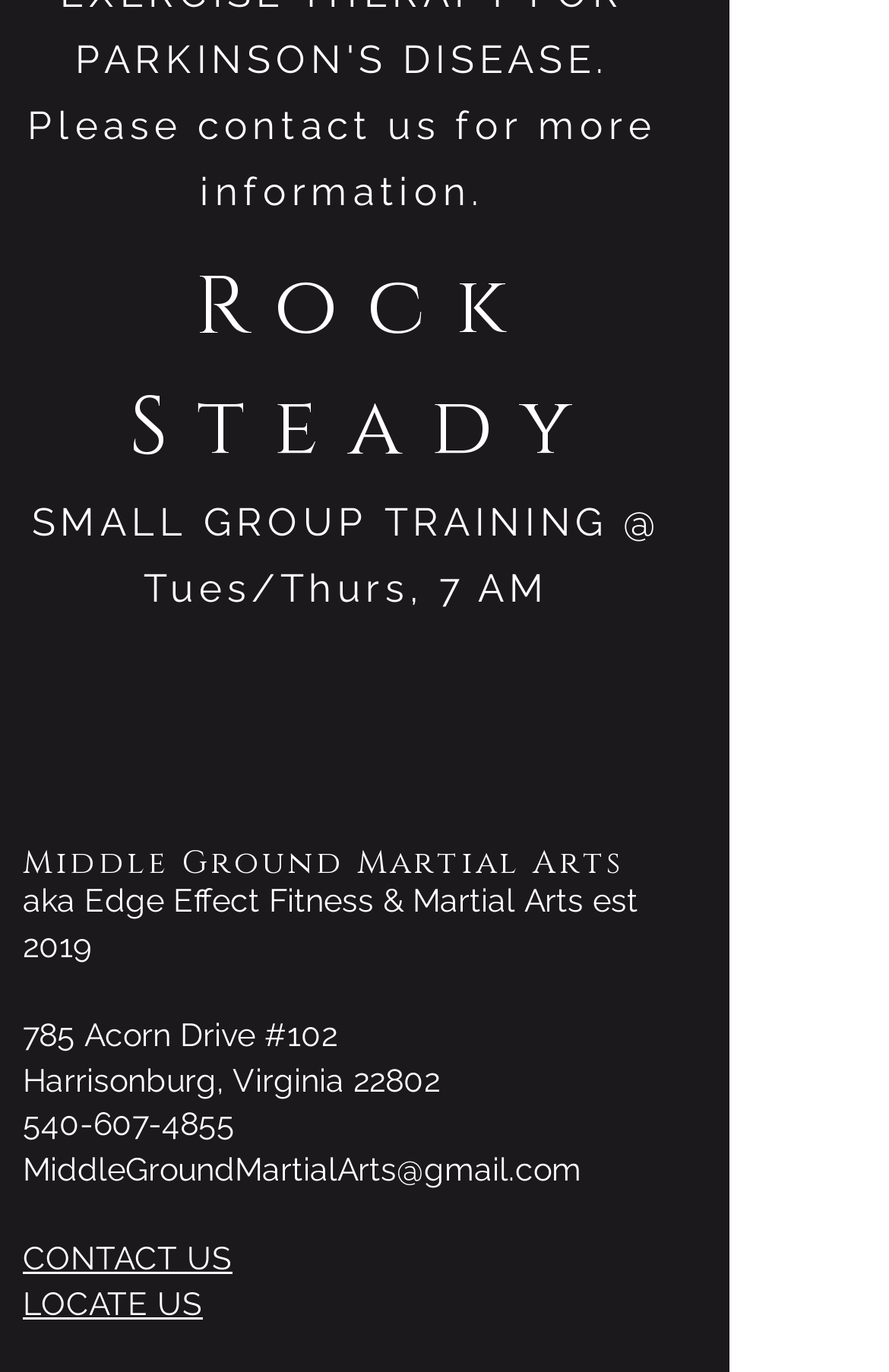From the image, can you give a detailed response to the question below:
What is the name of the martial arts school?

I found the answer by looking at the StaticText element with the text 'Middle Ground Martial Arts' which is located at the bottom of the page, indicating that it is the name of the martial arts school.